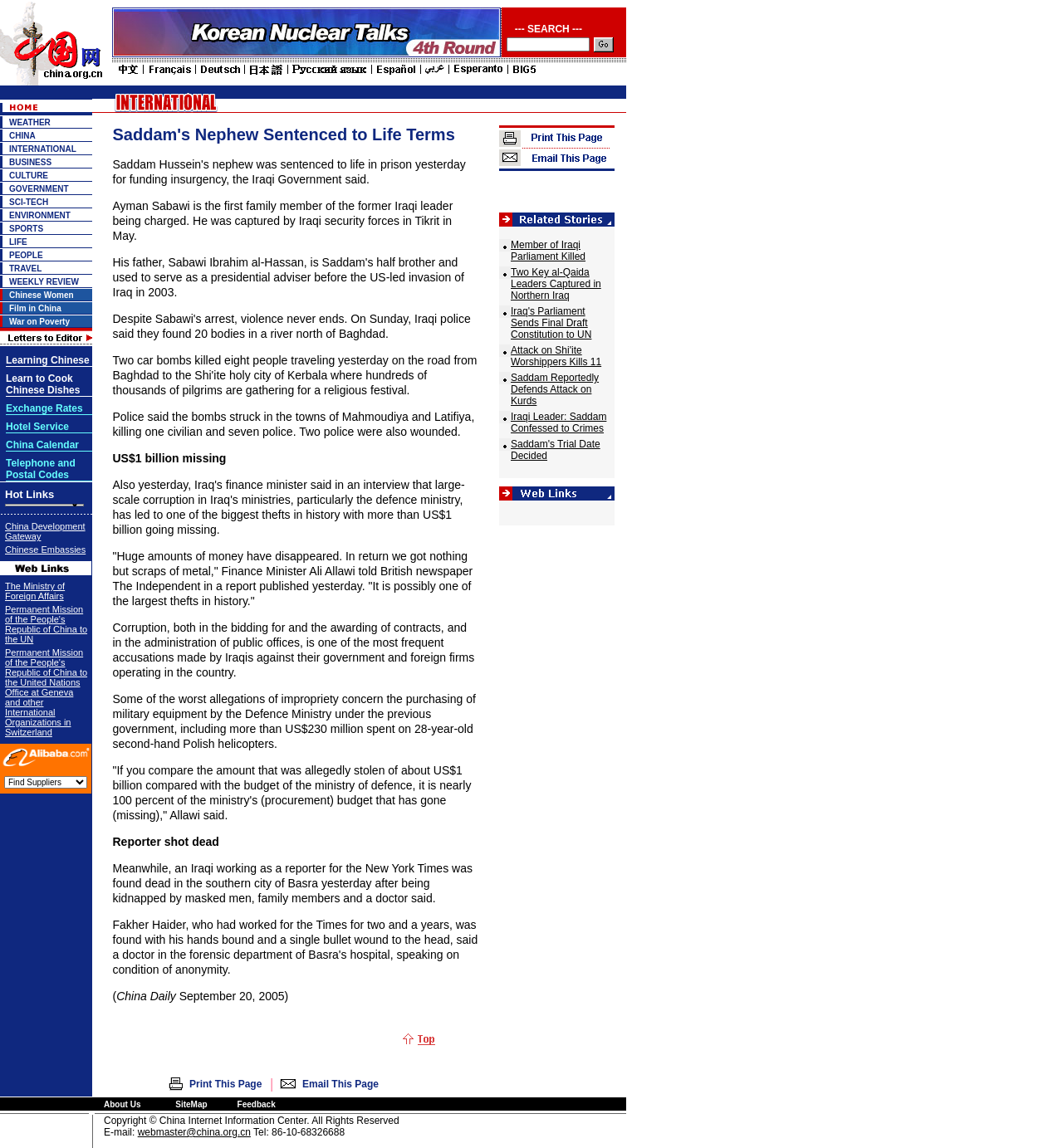Please specify the bounding box coordinates of the clickable region necessary for completing the following instruction: "Click on Advanced Clean". The coordinates must consist of four float numbers between 0 and 1, i.e., [left, top, right, bottom].

None